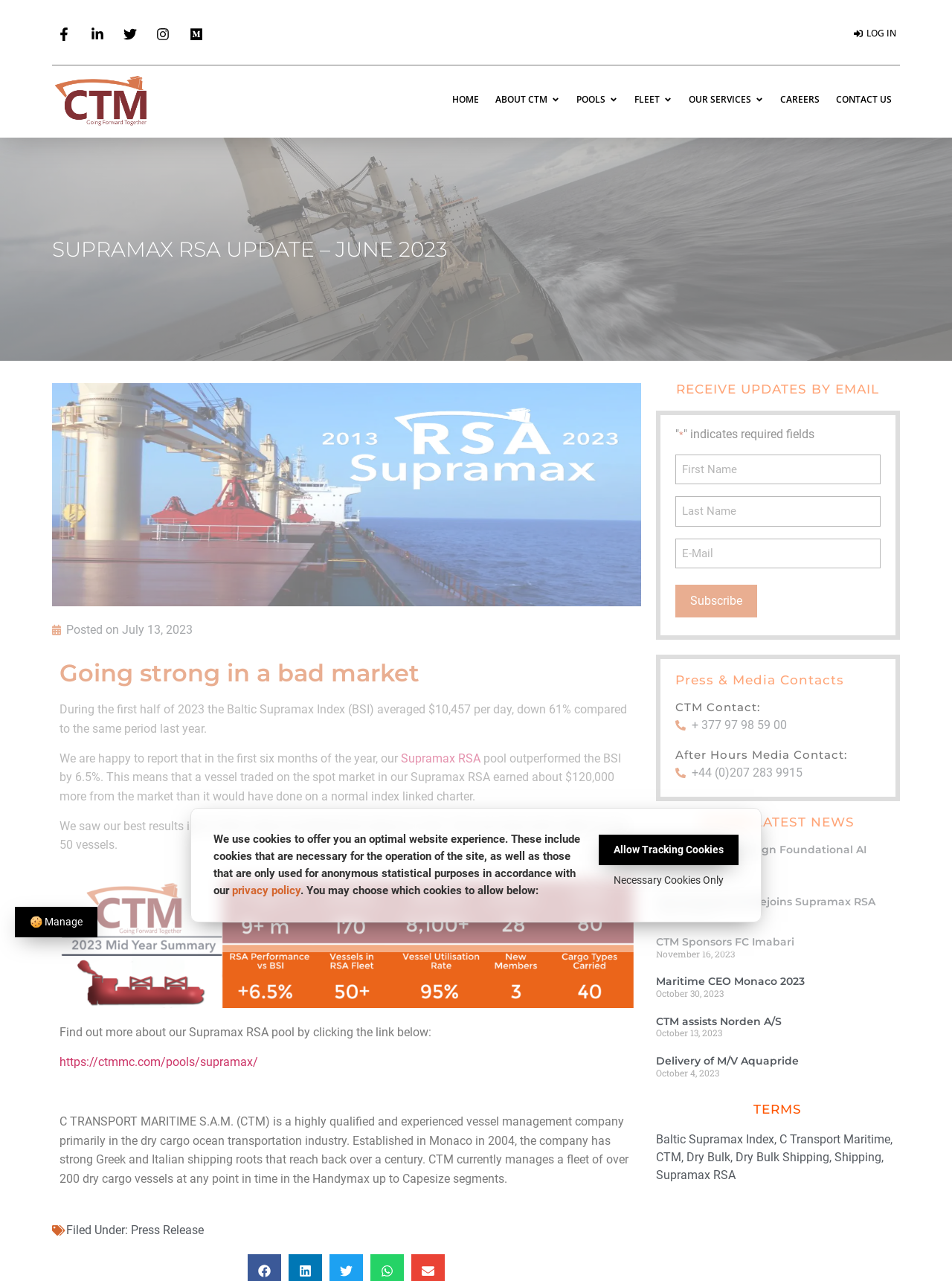Explain in detail what you observe on this webpage.

The webpage is about CTM, a vessel management company, and its Supramax RSA update for June 2023. At the top, there is a cookie policy notification with buttons to manage cookies. Below that, there are social media links and a login button on the top right corner. The main navigation menu is located below, with links to Home, About CTM, Pools, Fleet, Our Services, Careers, and Contact Us.

The main content of the page is divided into sections. The first section has a heading "SUPRAMAX RSA UPDATE – JUNE 2023" and a subheading "Going strong in a bad market". Below that, there is a paragraph discussing the Baltic Supramax Index (BSI) and how CTM's Supramax RSA pool outperformed the BSI by 6.5%. There is also a link to learn more about the Supramax RSA pool.

The next section has a heading "C TRANSPORT MARITIME S.A.M. (CTM)" and provides a brief description of the company. Below that, there is a section with a heading "Filed Under:" and a link to a Press Release.

On the right side of the page, there is a section to receive updates by email, with fields to enter first name, last name, and email address, and a subscribe button. Below that, there are contact details for Press & Media, CTM Contact, and After Hours Media Contact.

The final section has a heading "OTHER LATEST NEWS" and lists three news articles with headings, links, and dates.